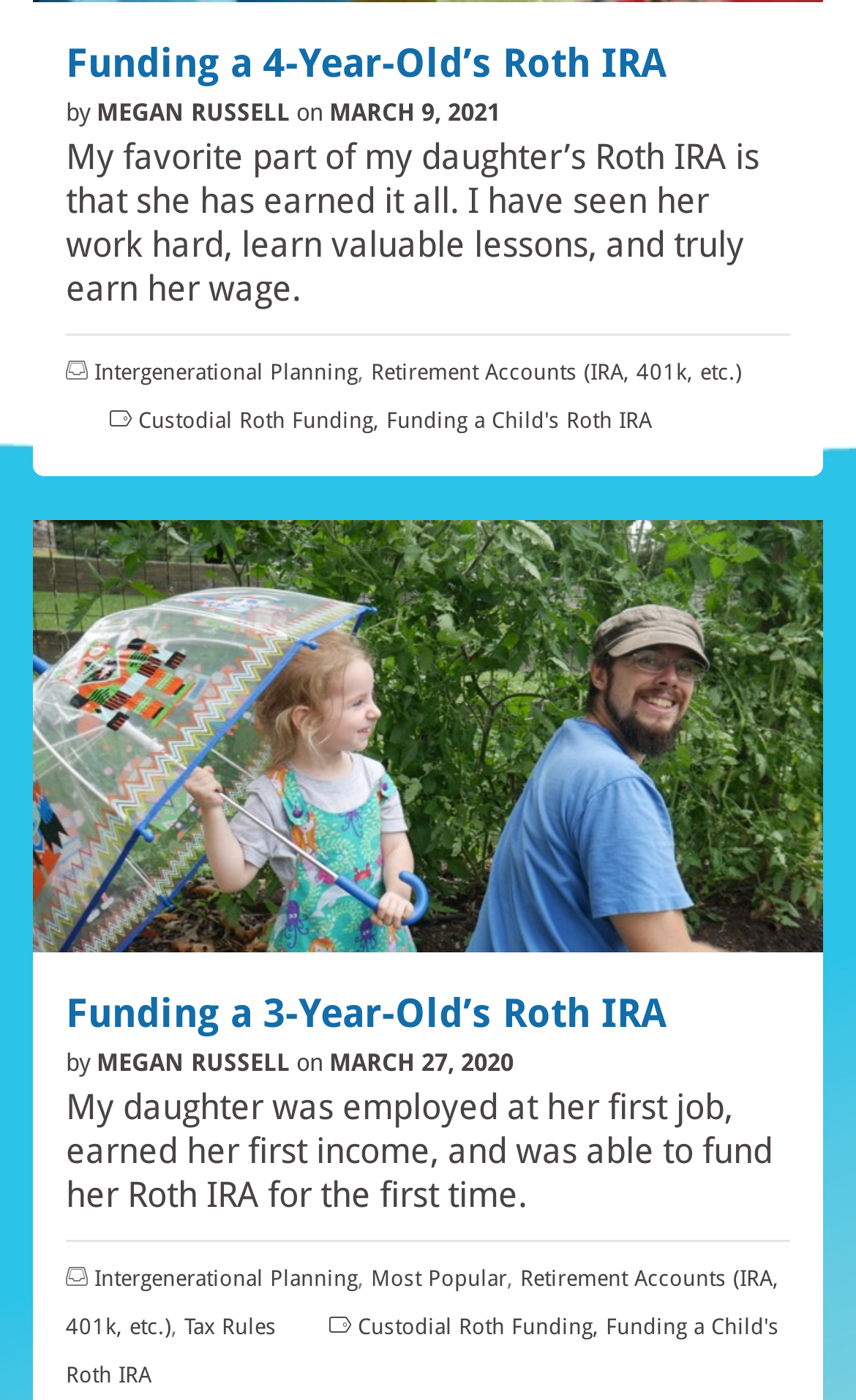Please find the bounding box for the UI element described by: "Intergenerational Planning".

[0.11, 0.257, 0.418, 0.274]